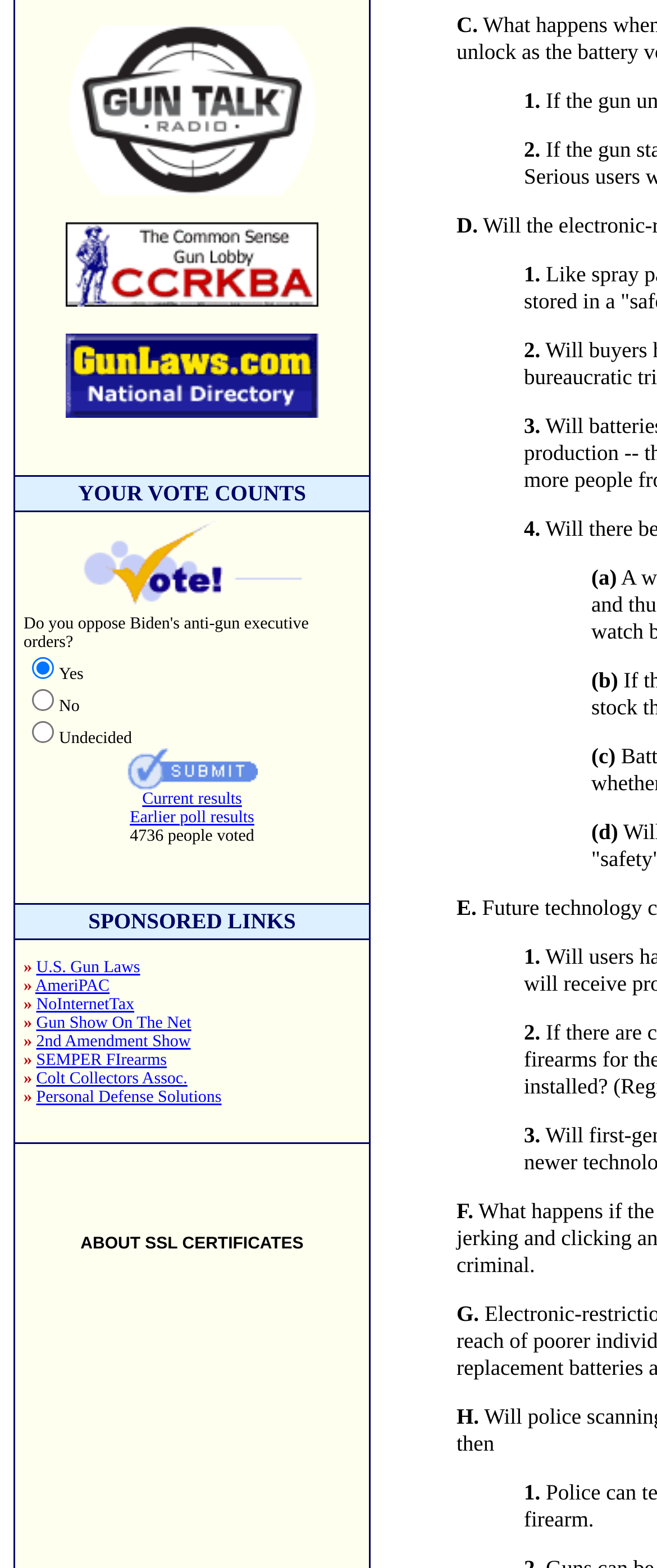Using the webpage screenshot and the element description Gun Show On The Net, determine the bounding box coordinates. Specify the coordinates in the format (top-left x, top-left y, bottom-right x, bottom-right y) with values ranging from 0 to 1.

[0.055, 0.647, 0.291, 0.659]